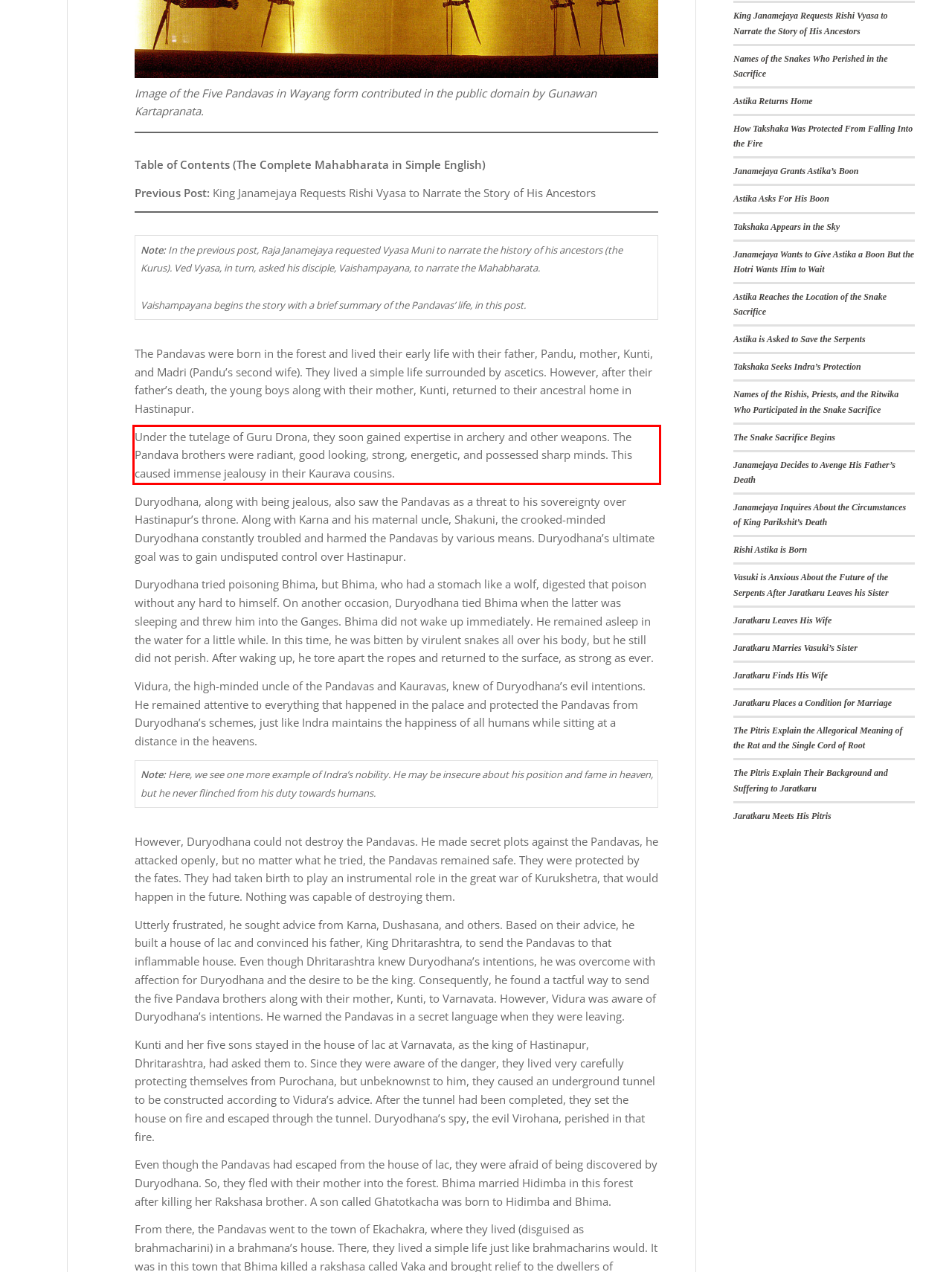Using OCR, extract the text content found within the red bounding box in the given webpage screenshot.

Under the tutelage of Guru Drona, they soon gained expertise in archery and other weapons. The Pandava brothers were radiant, good looking, strong, energetic, and possessed sharp minds. This caused immense jealousy in their Kaurava cousins.